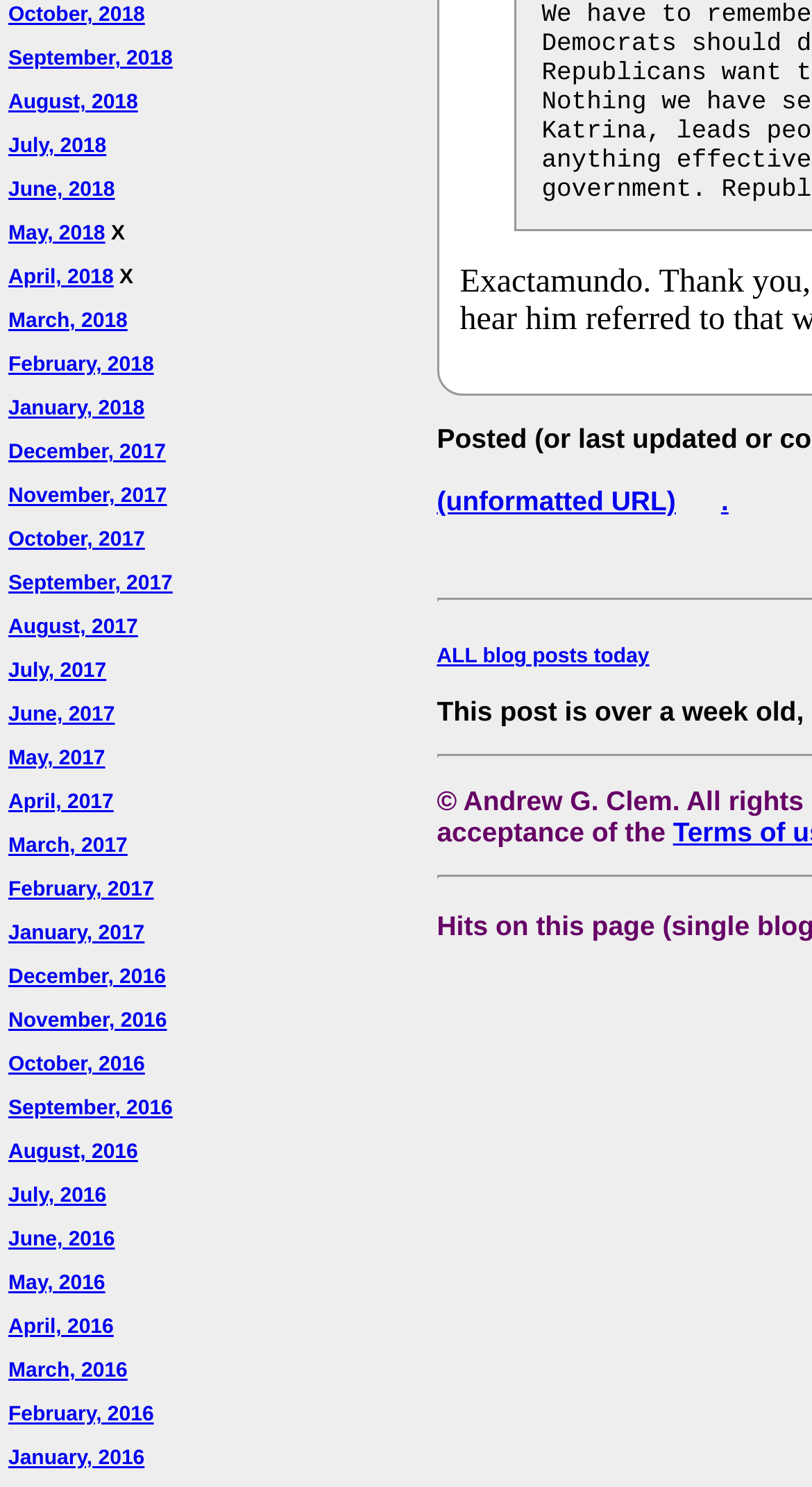Provide the bounding box coordinates of the HTML element described by the text: "Service worldwide".

None